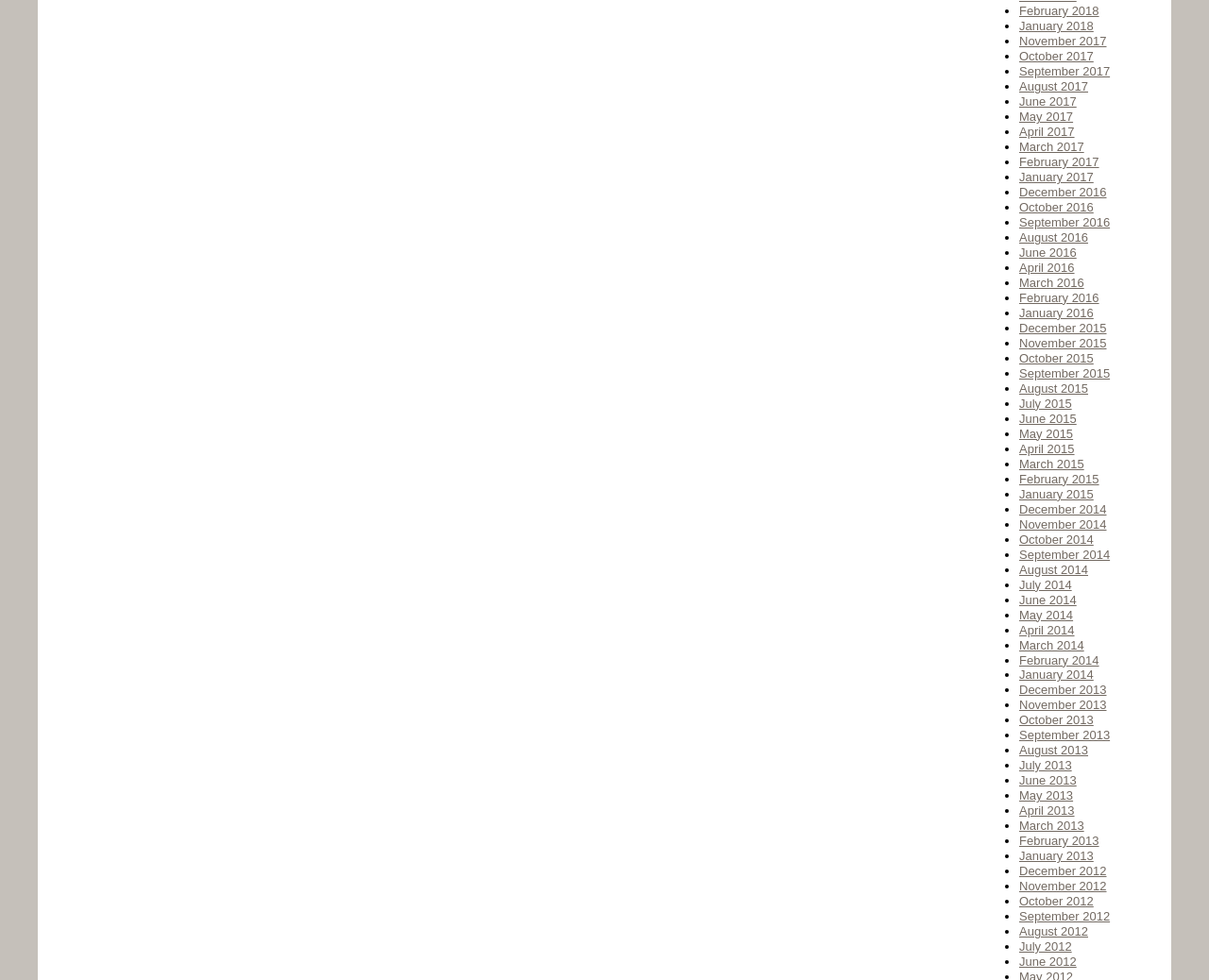Examine the screenshot and answer the question in as much detail as possible: Are the months listed in chronological order?

By examining the list of links, I can see that the months are listed in chronological order, with the most recent month (February 2018) at the top and the oldest month (December 2014) at the bottom.